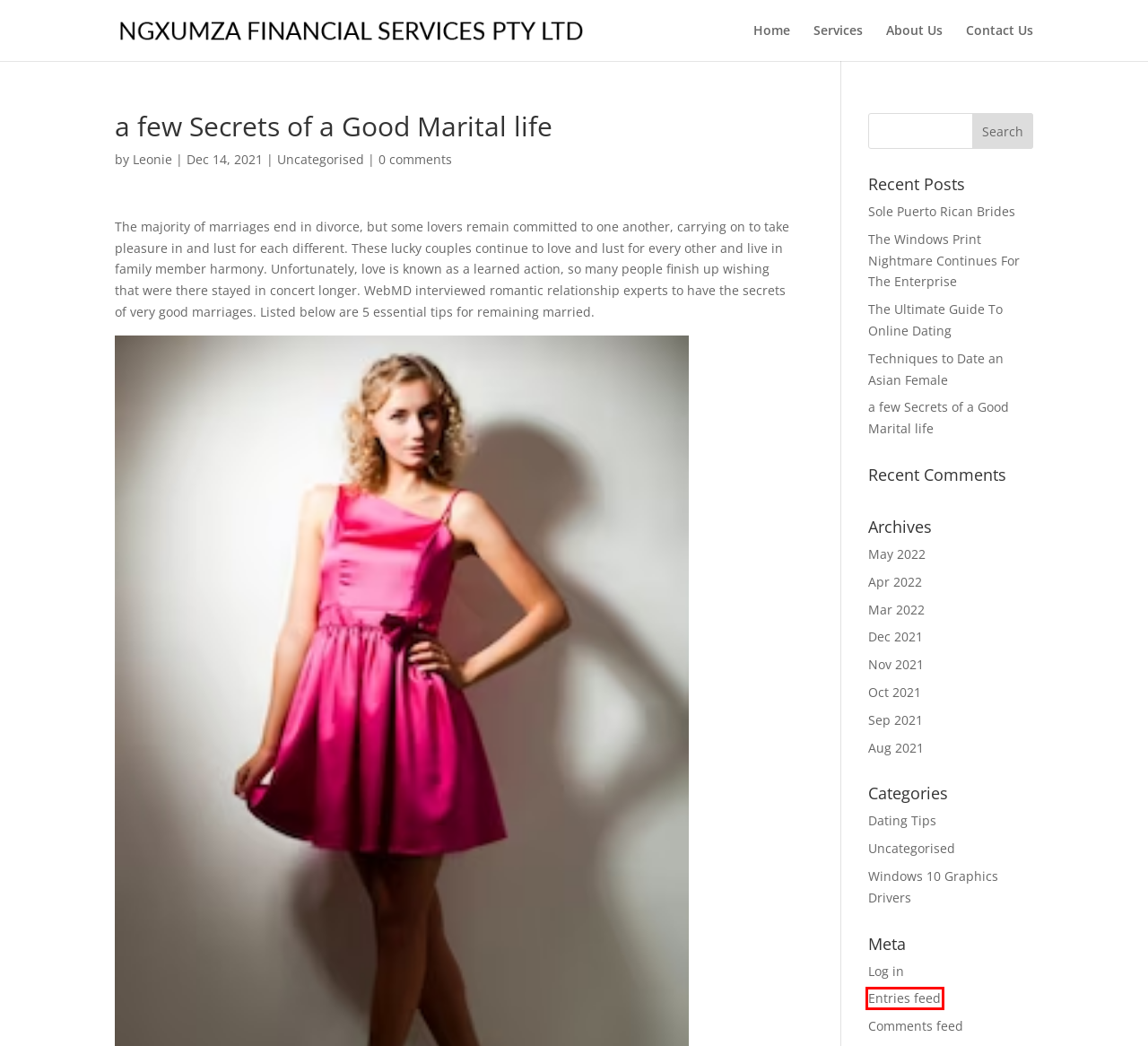You have a screenshot of a webpage with a red bounding box around an element. Select the webpage description that best matches the new webpage after clicking the element within the red bounding box. Here are the descriptions:
A. Sole Puerto Rican Brides | Mkhululi Ngxumza
B. The Windows Print Nightmare Continues For The Enterprise | Mkhululi Ngxumza
C. Techniques to Date an Asian Female | Mkhululi Ngxumza
D. Mkhululi Ngxumza | Financial Services
E. Archives | Mkhululi Ngxumza
F. The Ultimate Guide To Online Dating | Mkhululi Ngxumza
G. Log In ‹ Mkhululi Ngxumza — WordPress
H. Mkhululi Ngxumza

H